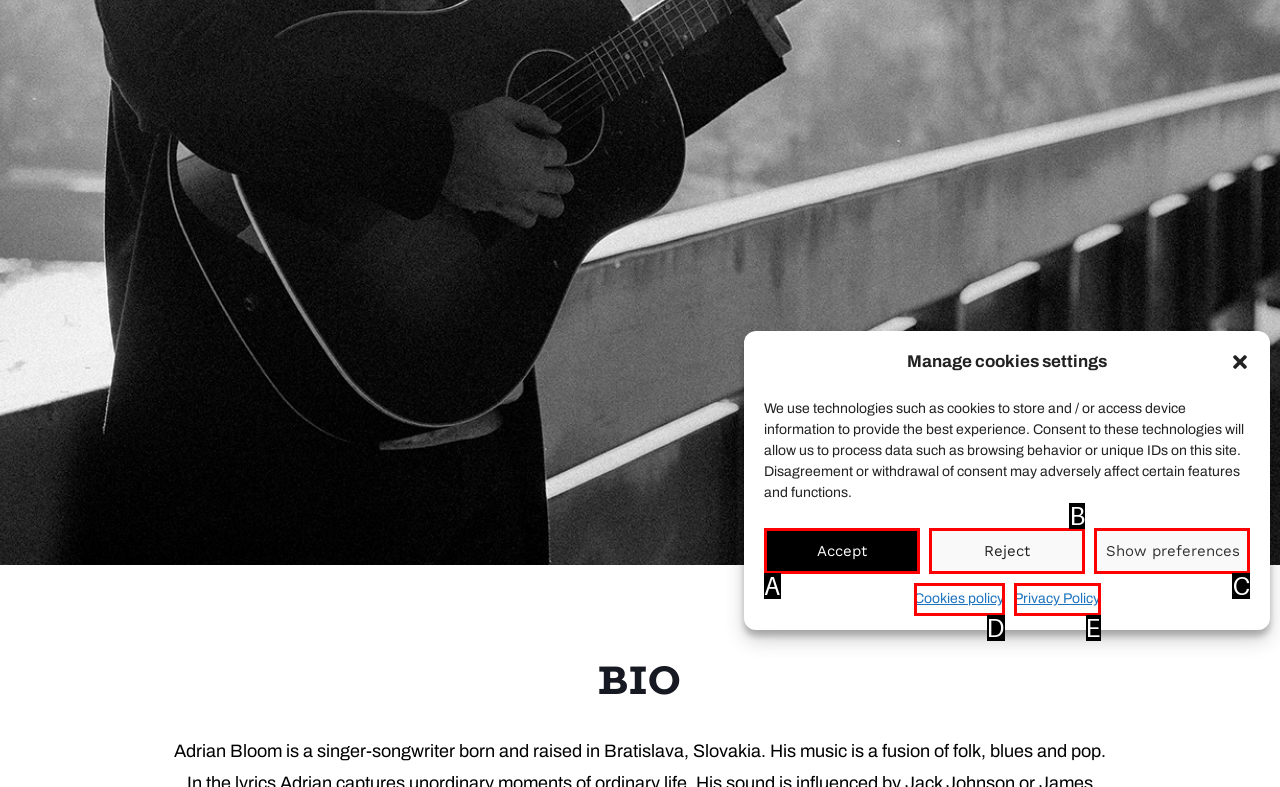Based on the description: Accept, find the HTML element that matches it. Provide your answer as the letter of the chosen option.

A